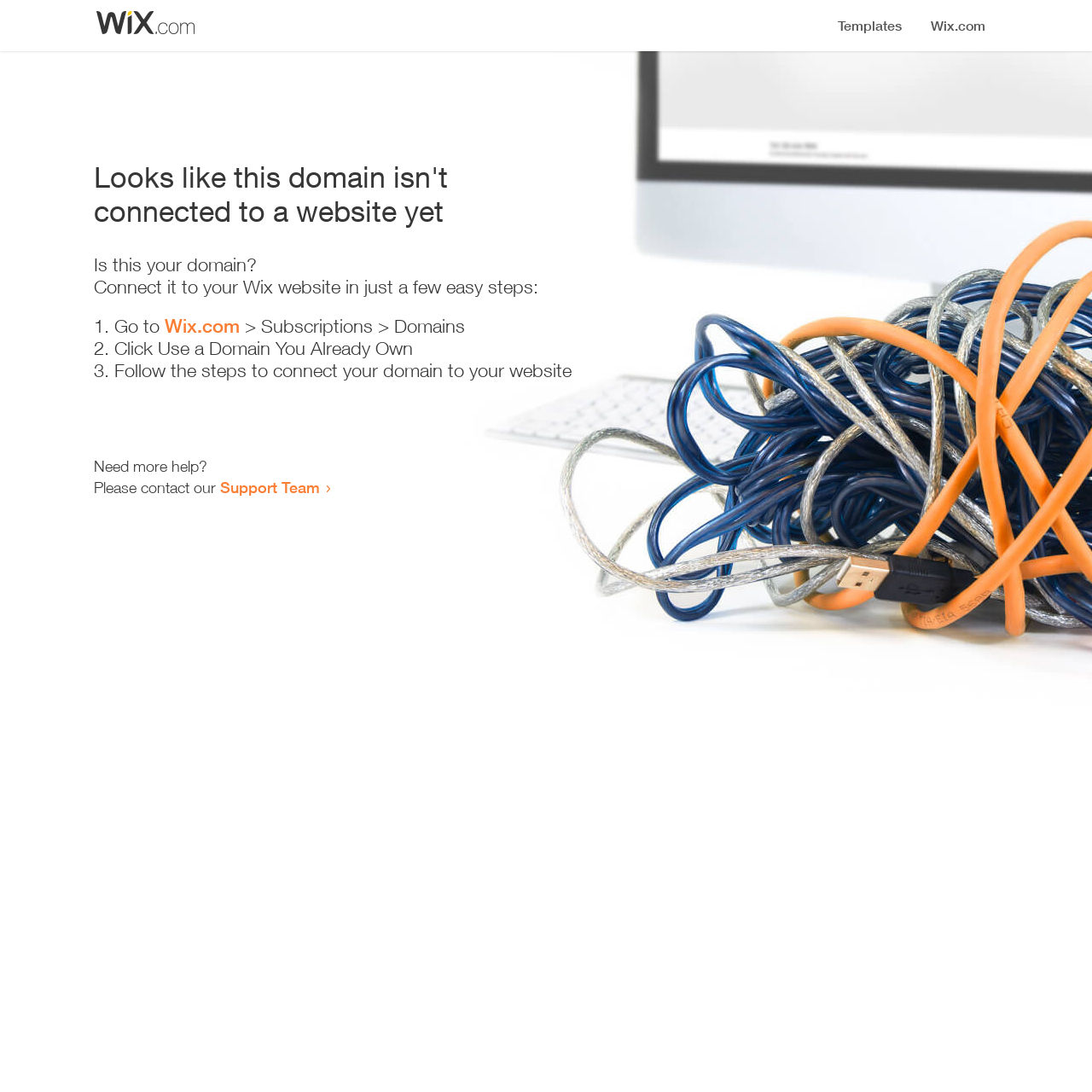Using the description: "Support Team", identify the bounding box of the corresponding UI element in the screenshot.

[0.202, 0.438, 0.293, 0.455]